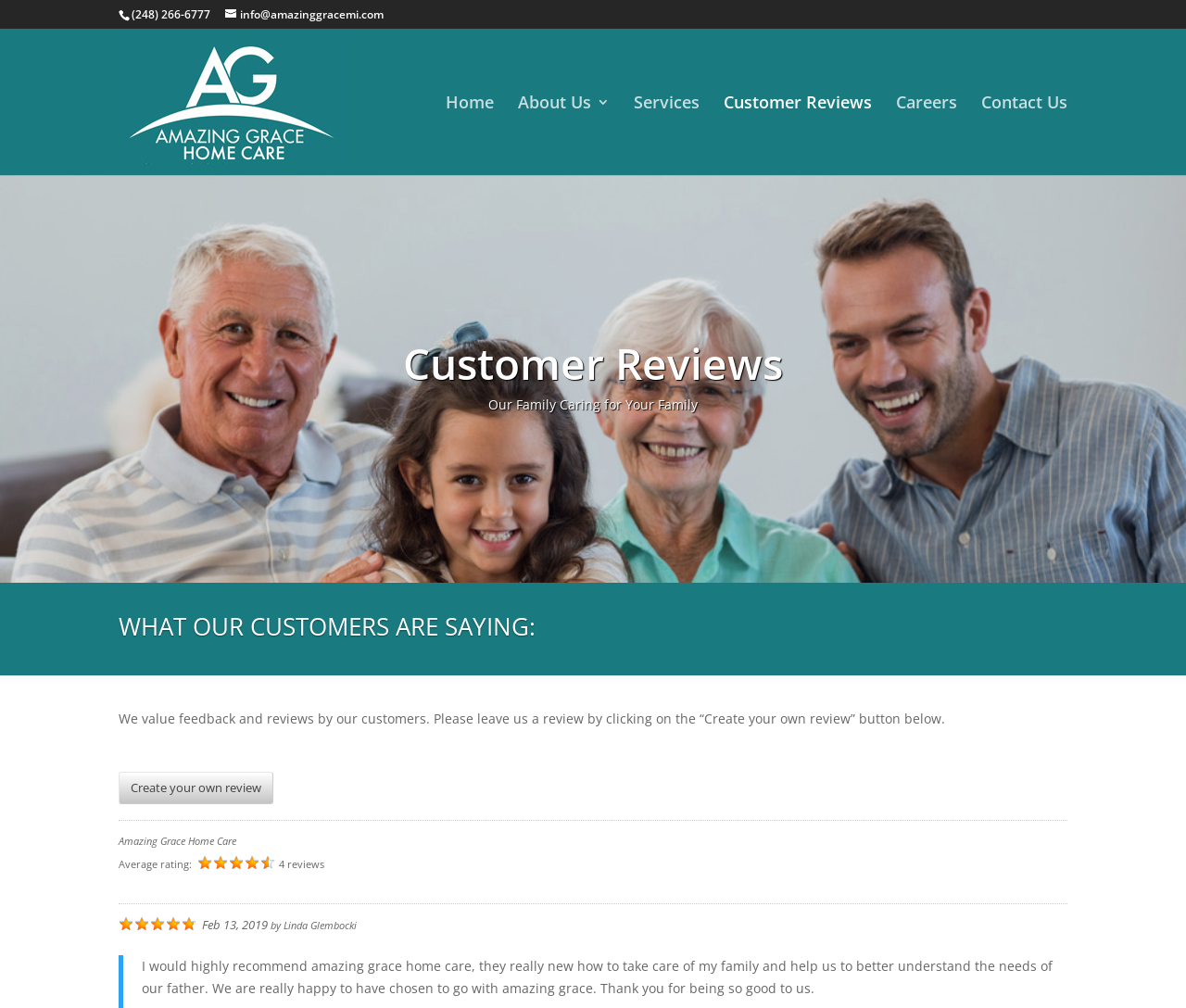Locate the bounding box coordinates of the element that should be clicked to execute the following instruction: "Call Amazing Grace Home Health Care".

[0.111, 0.006, 0.177, 0.022]